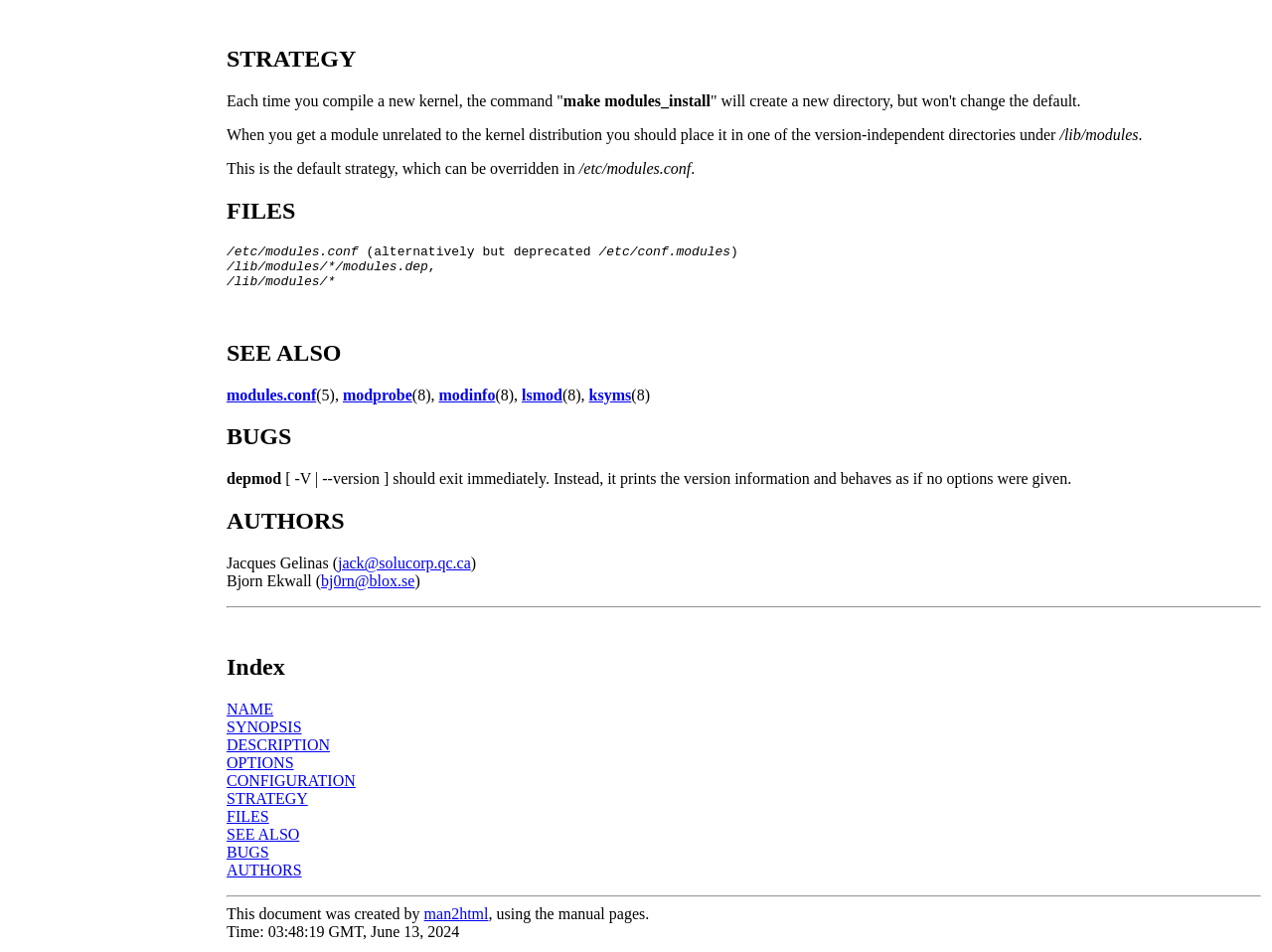What is the name of the command that creates a new directory for kernel modules?
Using the image as a reference, give an elaborate response to the question.

According to the webpage, the command 'make modules_install' creates a new directory for kernel modules, as stated in the 'STRATEGY' section.